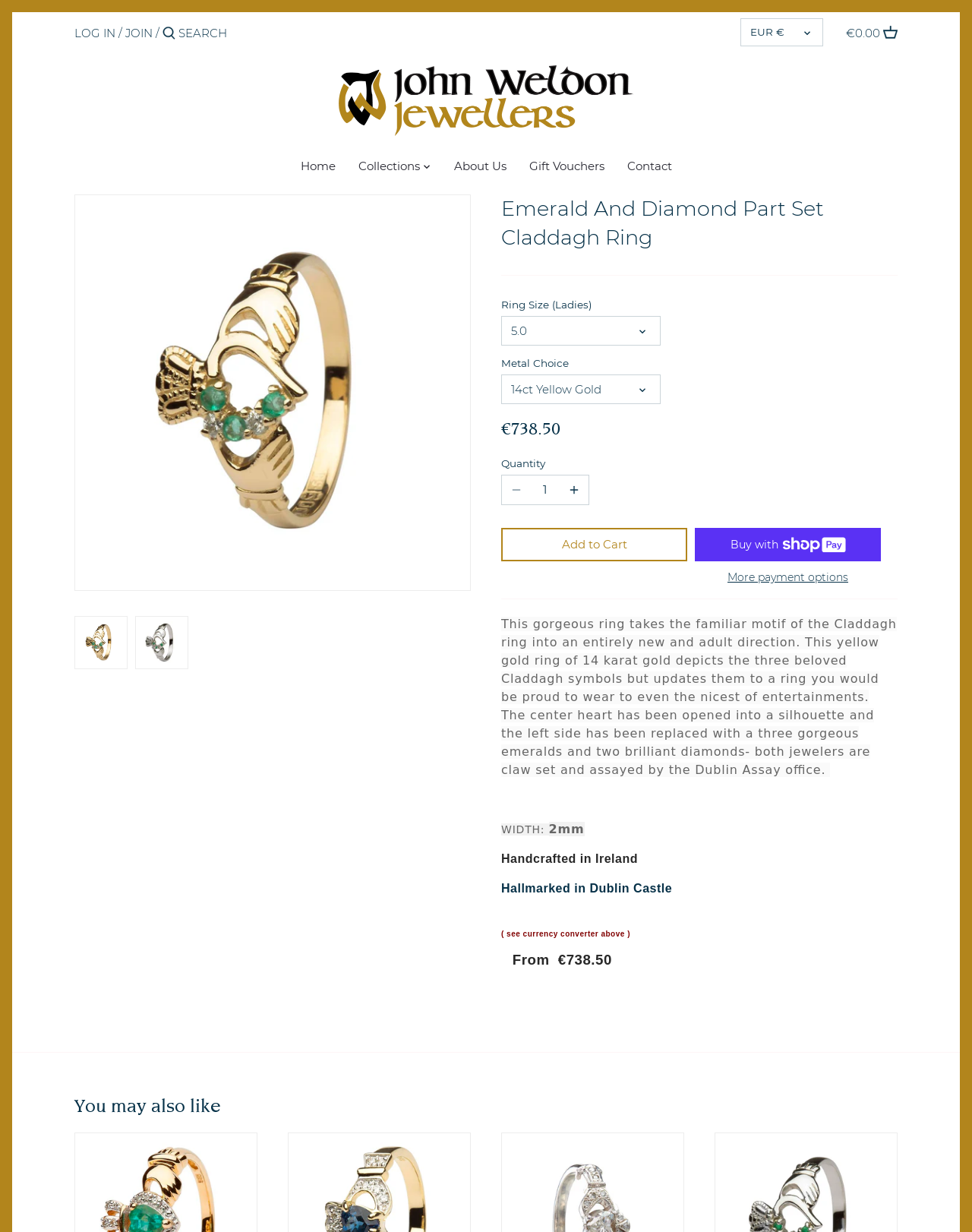Explain the webpage in detail, including its primary components.

This webpage is about a specific jewelry product, the Emerald and Diamond Part Set Claddagh Ring. At the top, there is a navigation menu with links to "LOG IN", "JOIN", and a search bar. On the right side of the top section, there is a currency selector with the option to switch between different currencies.

Below the navigation menu, there is a primary navigation section with links to "Home", "Collections", "About Us", "Gift Vouchers", and "Contact". The "Collections" link has a dropdown menu with additional options.

The main content of the page is dedicated to the product description. There is a large image of the ring, and below it, there are details about the product, including the price (€738.50), ring size options, metal choices, and a quantity selector. There are also buttons to "Add to Cart" and "Buy now with ShopPay", as well as a link to "More payment options".

To the right of the product image, there are navigation buttons to zoom in and out of the image, as well as previous and next buttons to navigate through additional product images.

Below the product details, there is a lengthy product description that explains the features and craftsmanship of the ring. The description is accompanied by several static text elements that provide additional information about the product, such as its width, the fact that it is handcrafted in Ireland, and that it is hallmarked in Dublin Castle.

At the bottom of the page, there is a section titled "You may also like" that suggests other products that the customer might be interested in.